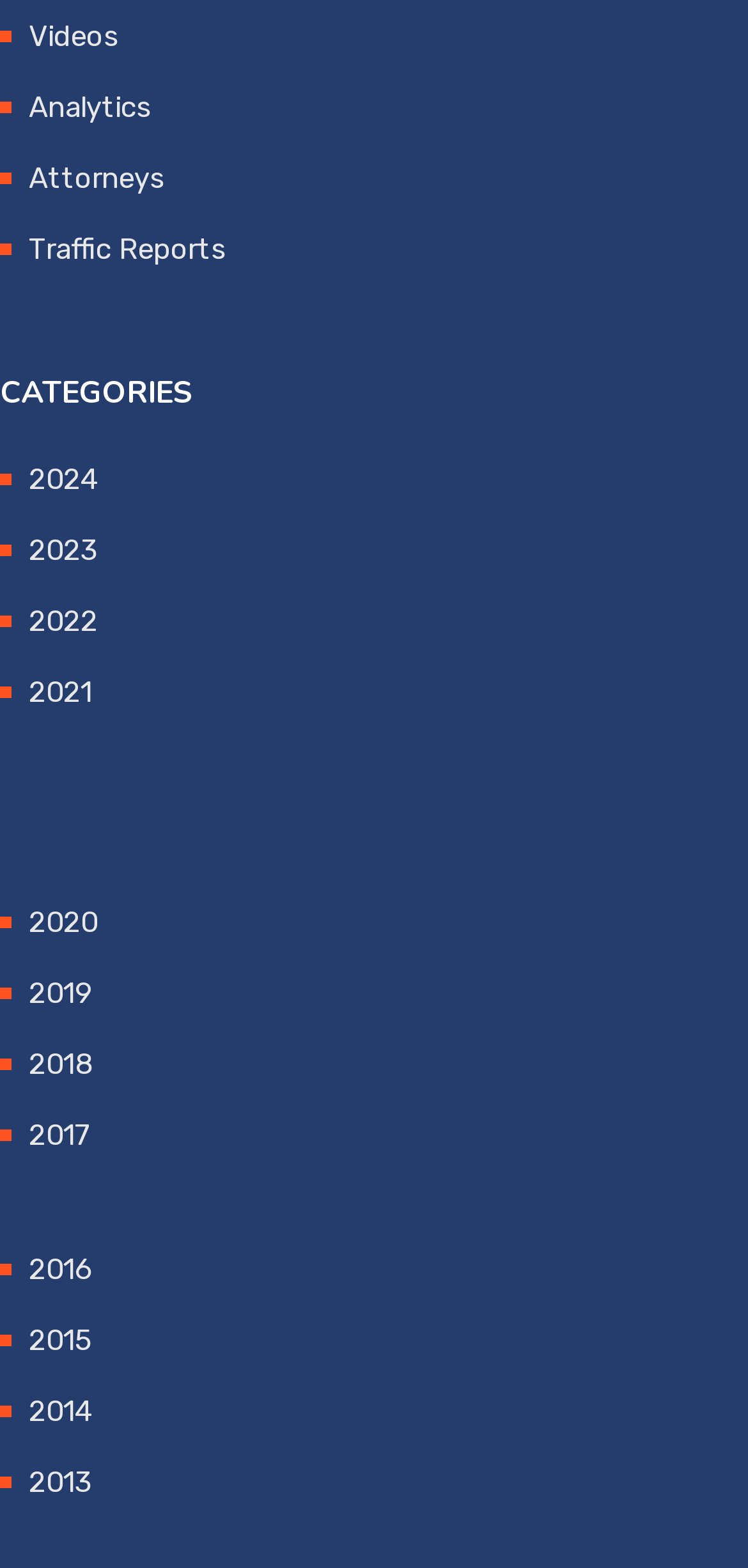Please provide the bounding box coordinates for the element that needs to be clicked to perform the following instruction: "Go to Attorneys". The coordinates should be given as four float numbers between 0 and 1, i.e., [left, top, right, bottom].

[0.038, 0.103, 0.221, 0.125]